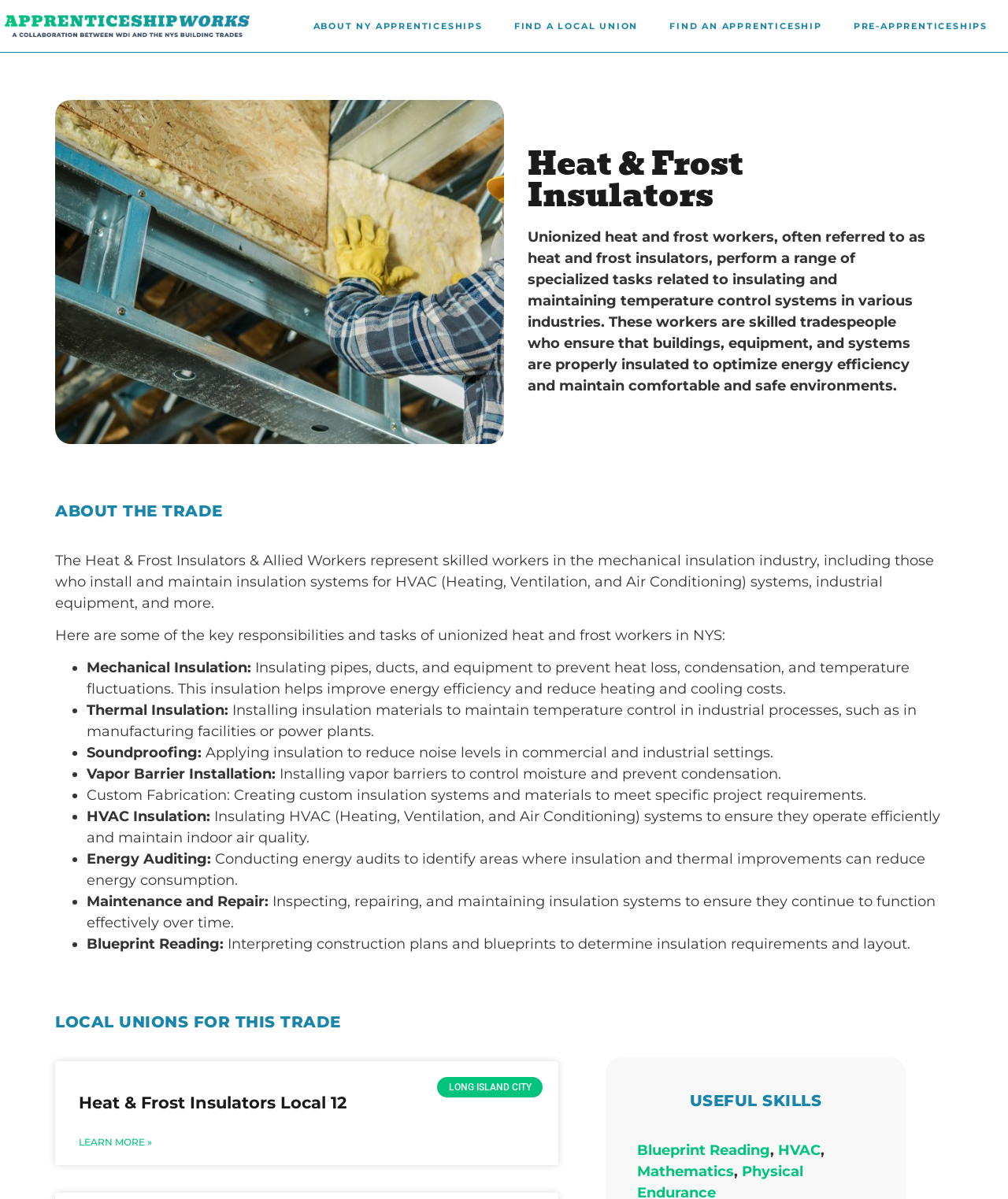Extract the bounding box coordinates for the HTML element that matches this description: "Find a Local Union". The coordinates should be four float numbers between 0 and 1, i.e., [left, top, right, bottom].

[0.494, 0.007, 0.649, 0.037]